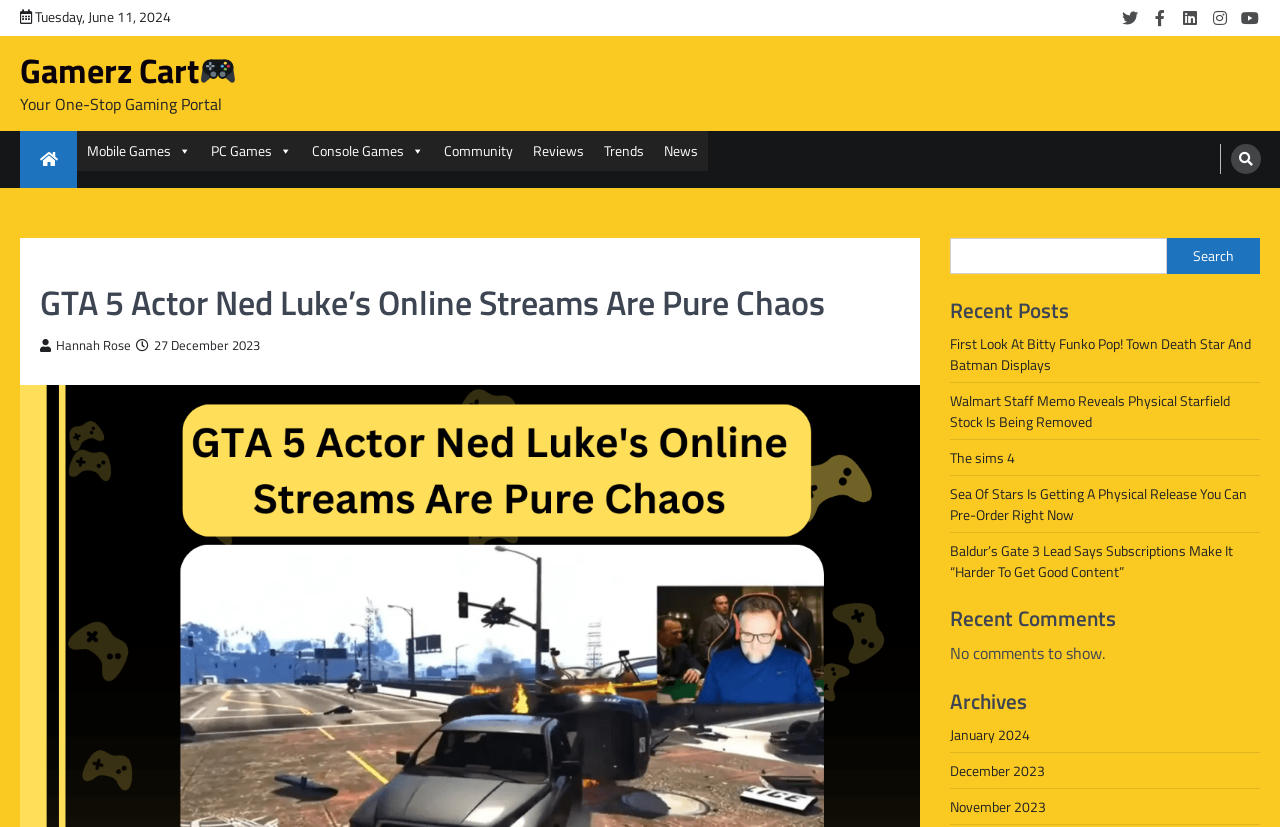Pinpoint the bounding box coordinates of the element you need to click to execute the following instruction: "Explore PC Games". The bounding box should be represented by four float numbers between 0 and 1, in the format [left, top, right, bottom].

[0.157, 0.158, 0.236, 0.206]